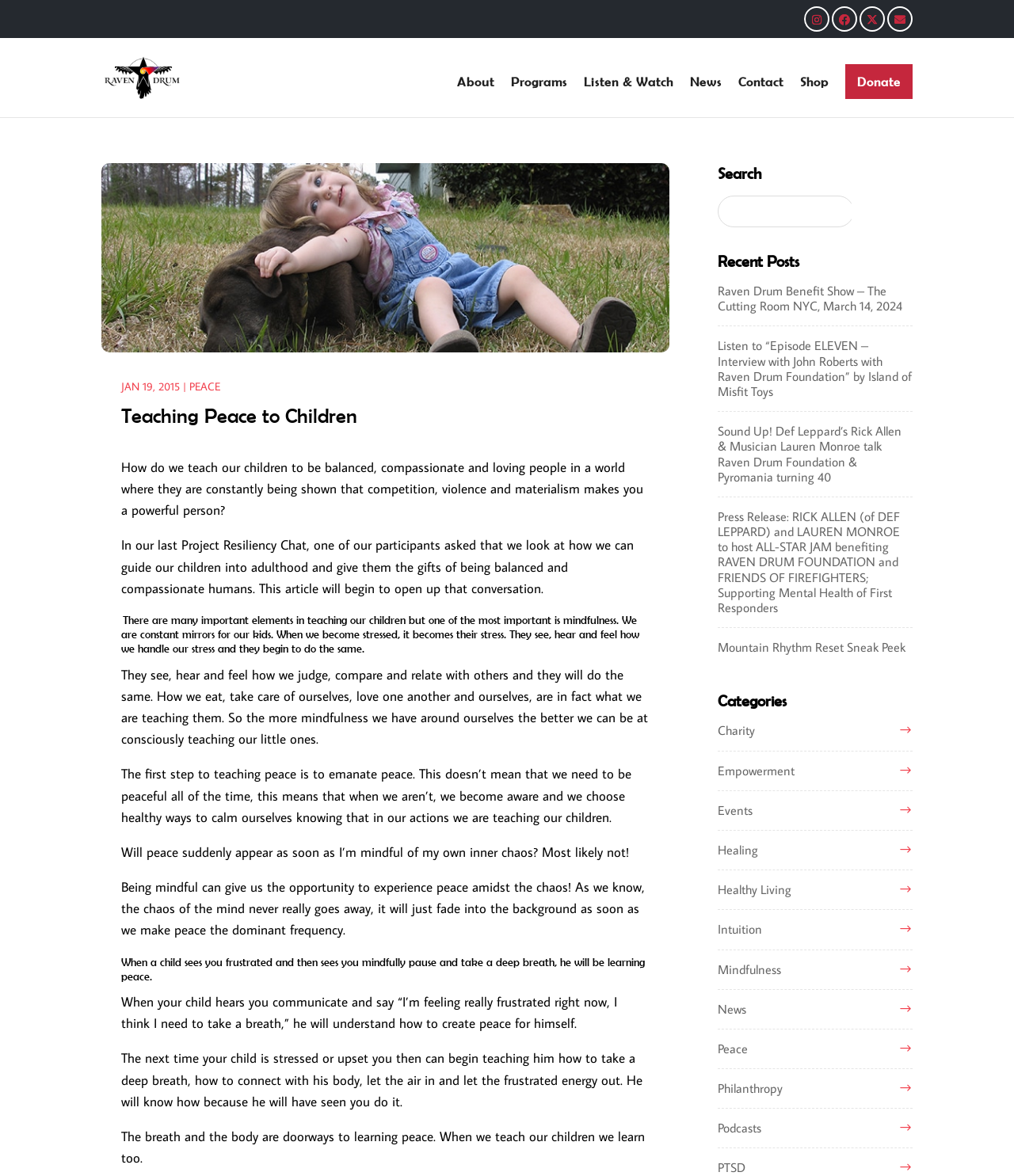Identify the bounding box of the UI component described as: "Philanthropy".

[0.707, 0.919, 0.771, 0.932]